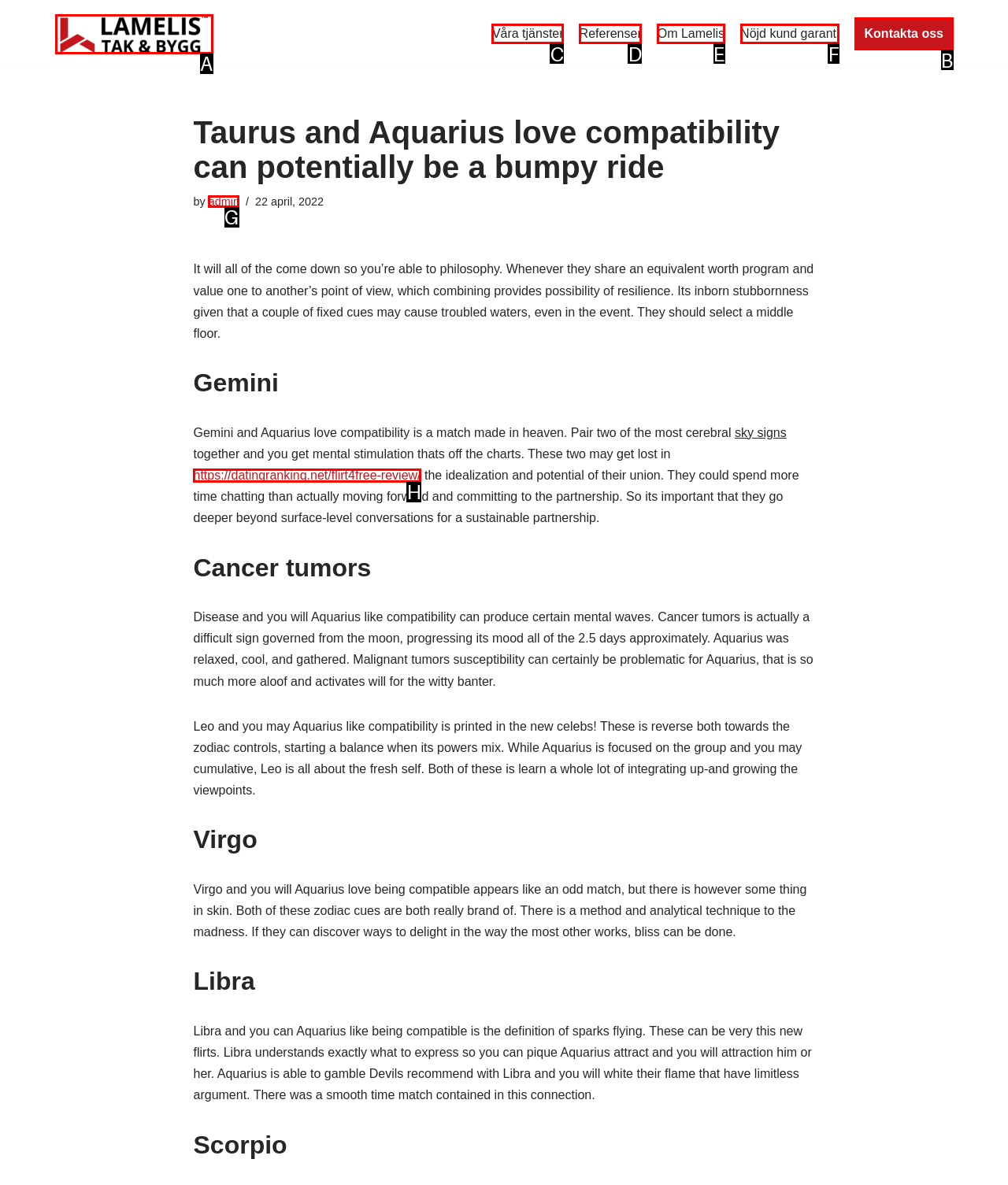Determine the HTML element to click for the instruction: contact via phone.
Answer with the letter corresponding to the correct choice from the provided options.

None